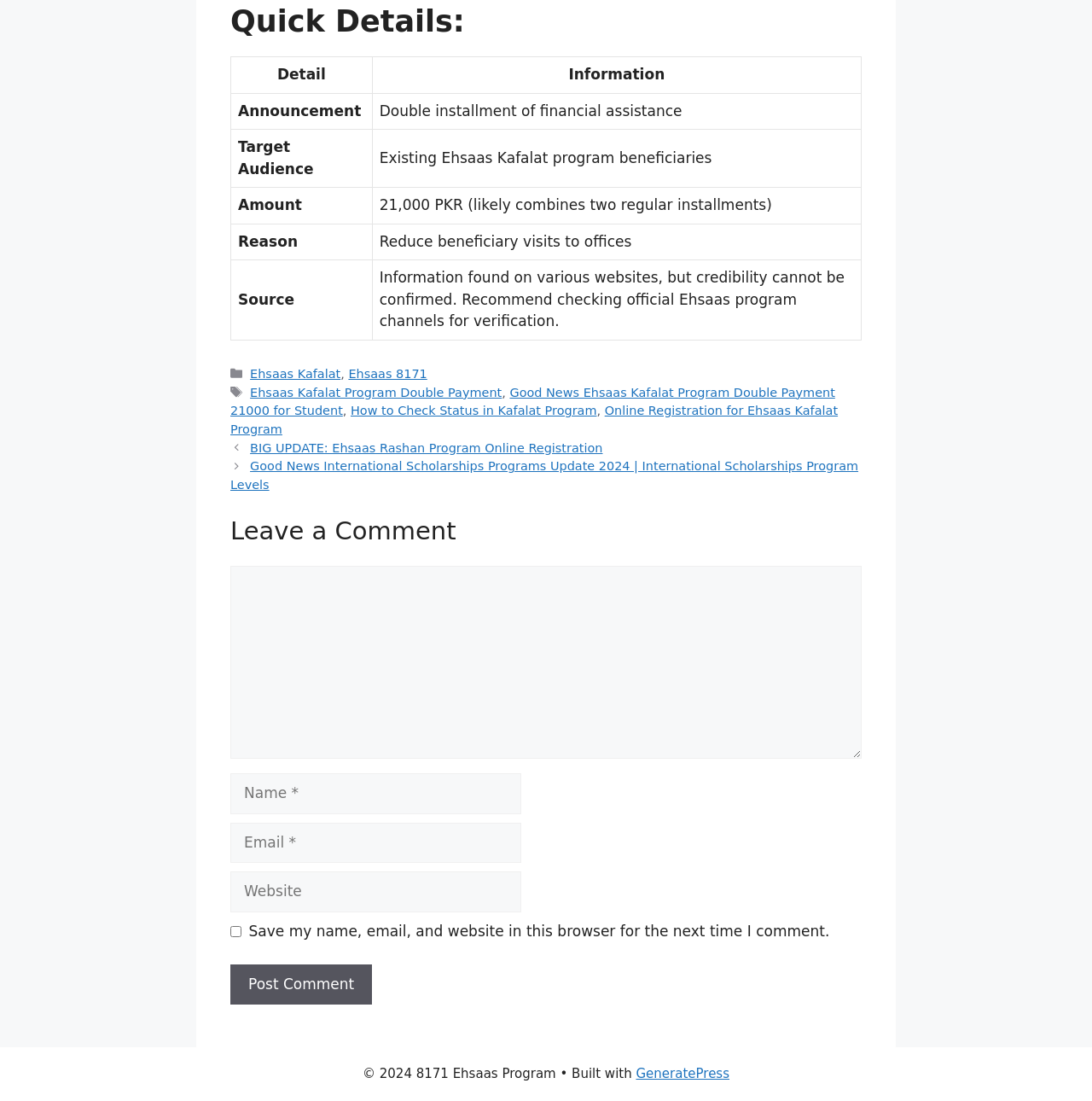Identify the bounding box for the described UI element: "GeneratePress".

[0.582, 0.968, 0.668, 0.982]